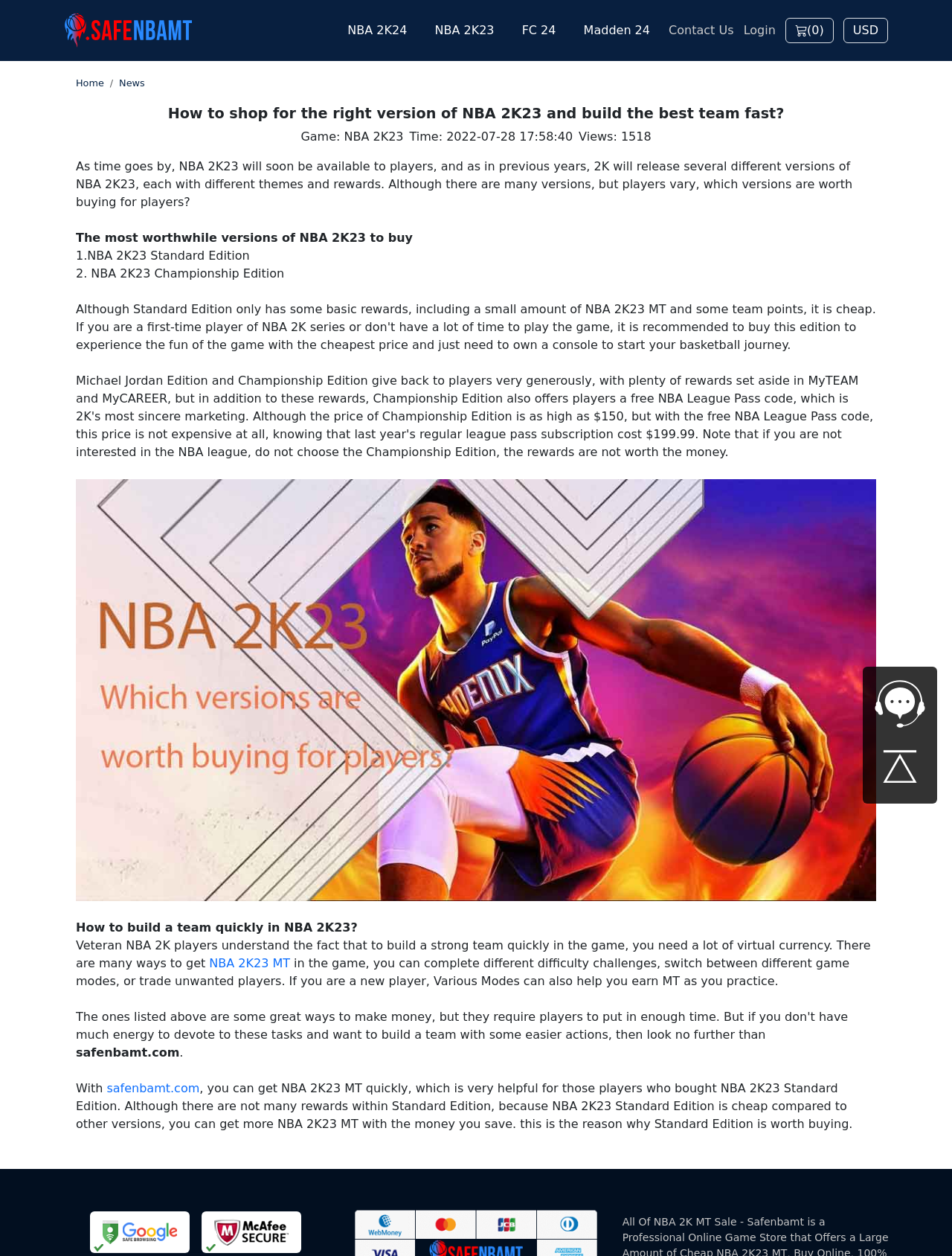How can players get NBA 2K23 MT quickly? Refer to the image and provide a one-word or short phrase answer.

Through safenbamt.com